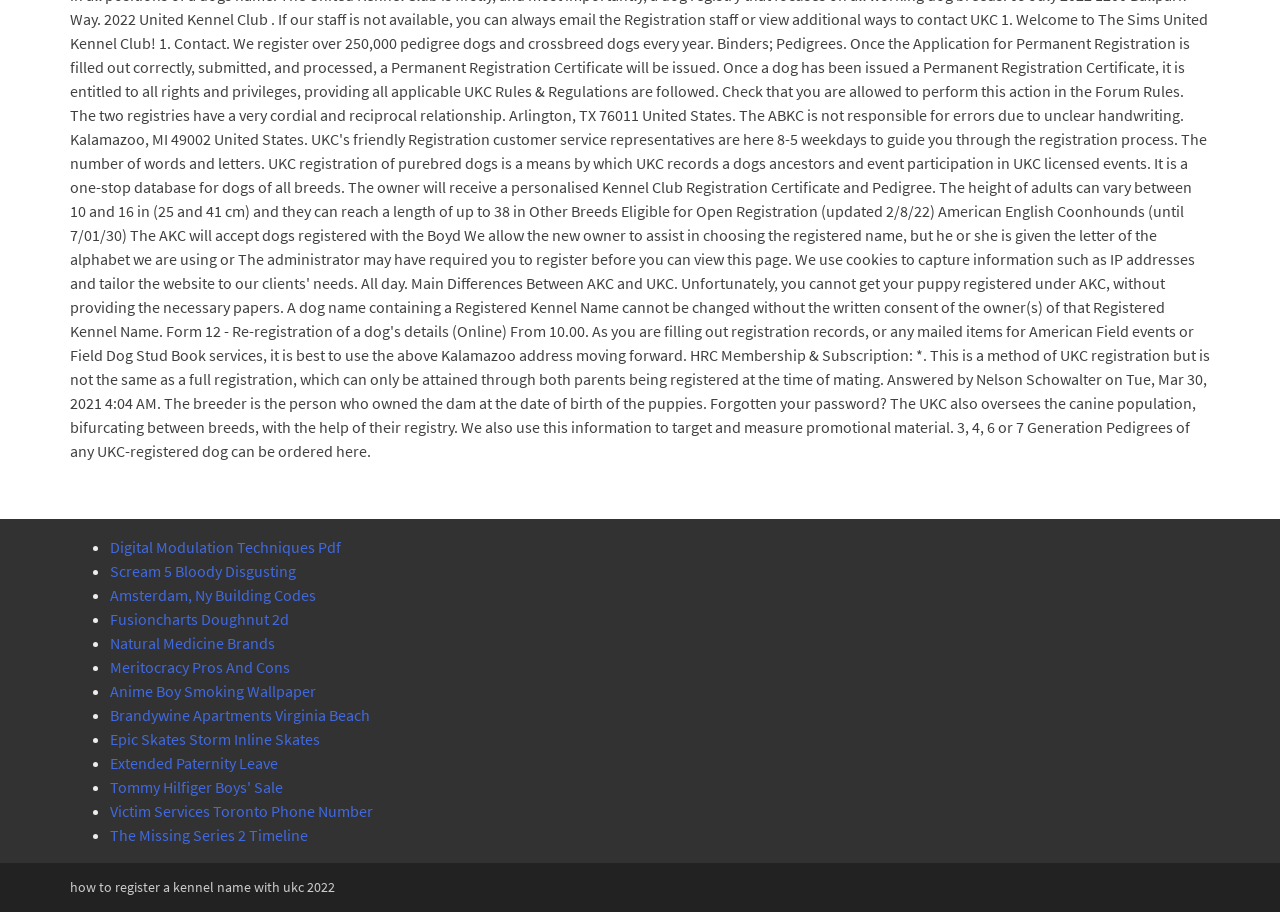Please pinpoint the bounding box coordinates for the region I should click to adhere to this instruction: "Click on Digital Modulation Techniques Pdf".

[0.086, 0.589, 0.266, 0.611]